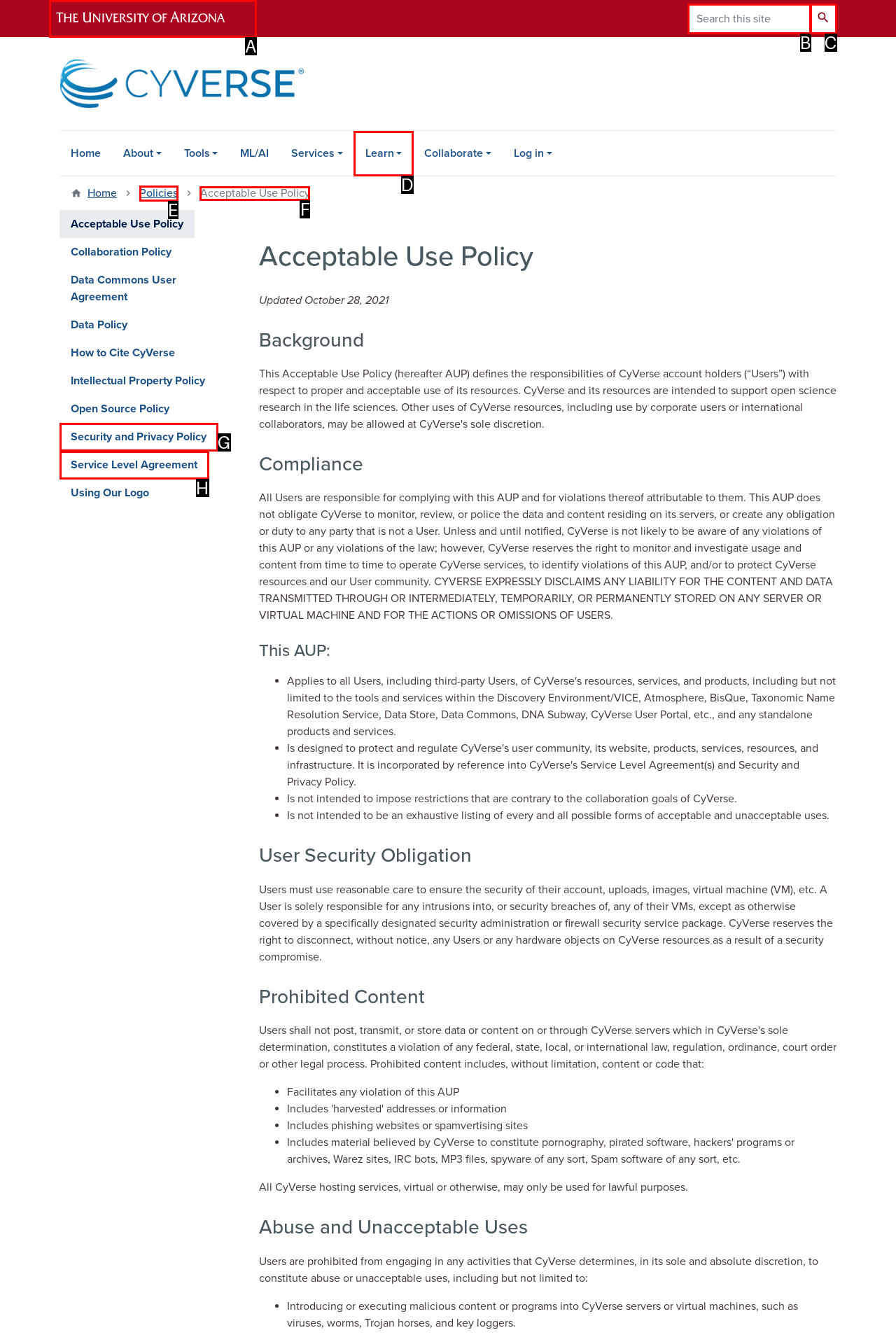Choose the letter that corresponds to the correct button to accomplish the task: Read Acceptable Use Policy
Reply with the letter of the correct selection only.

F